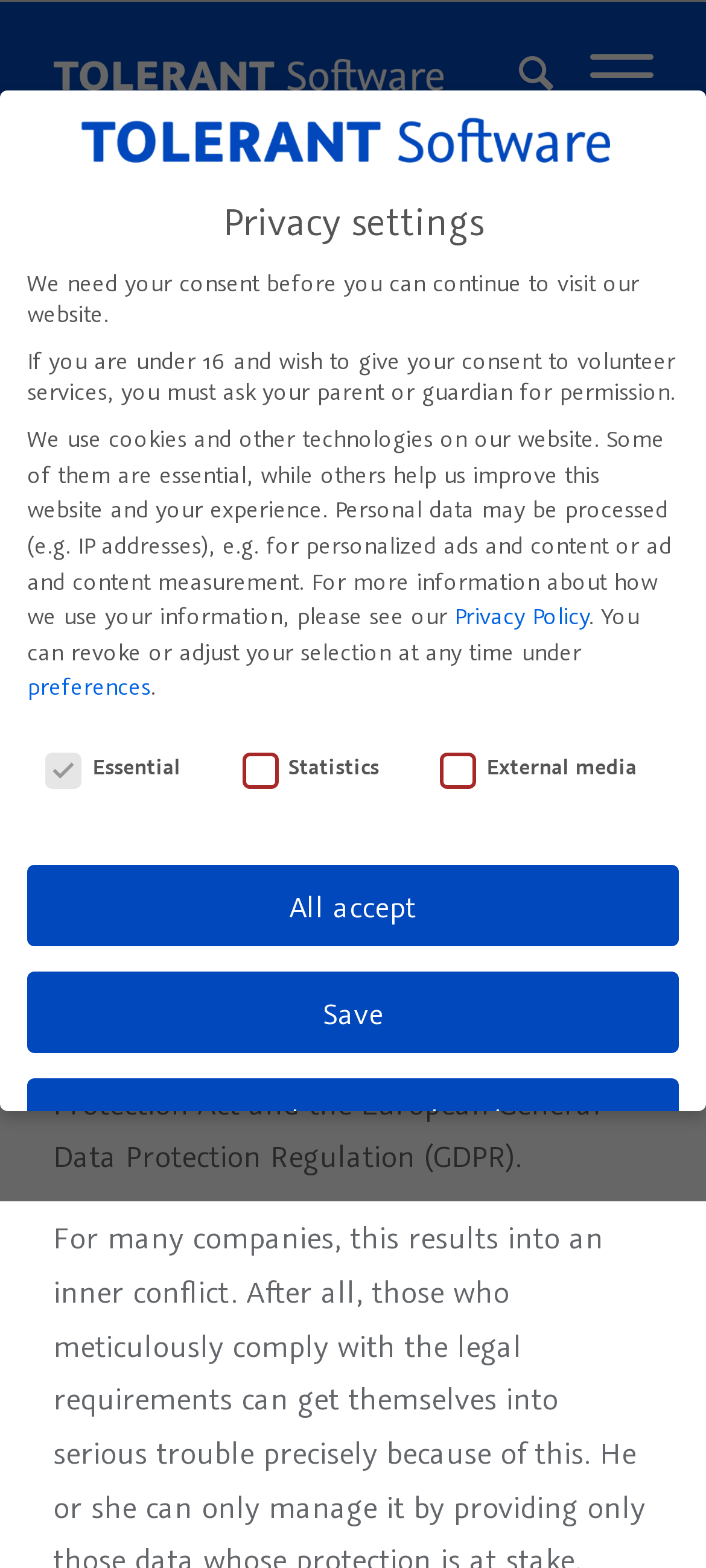Extract the main title from the webpage.

Oh how good that no one knows …